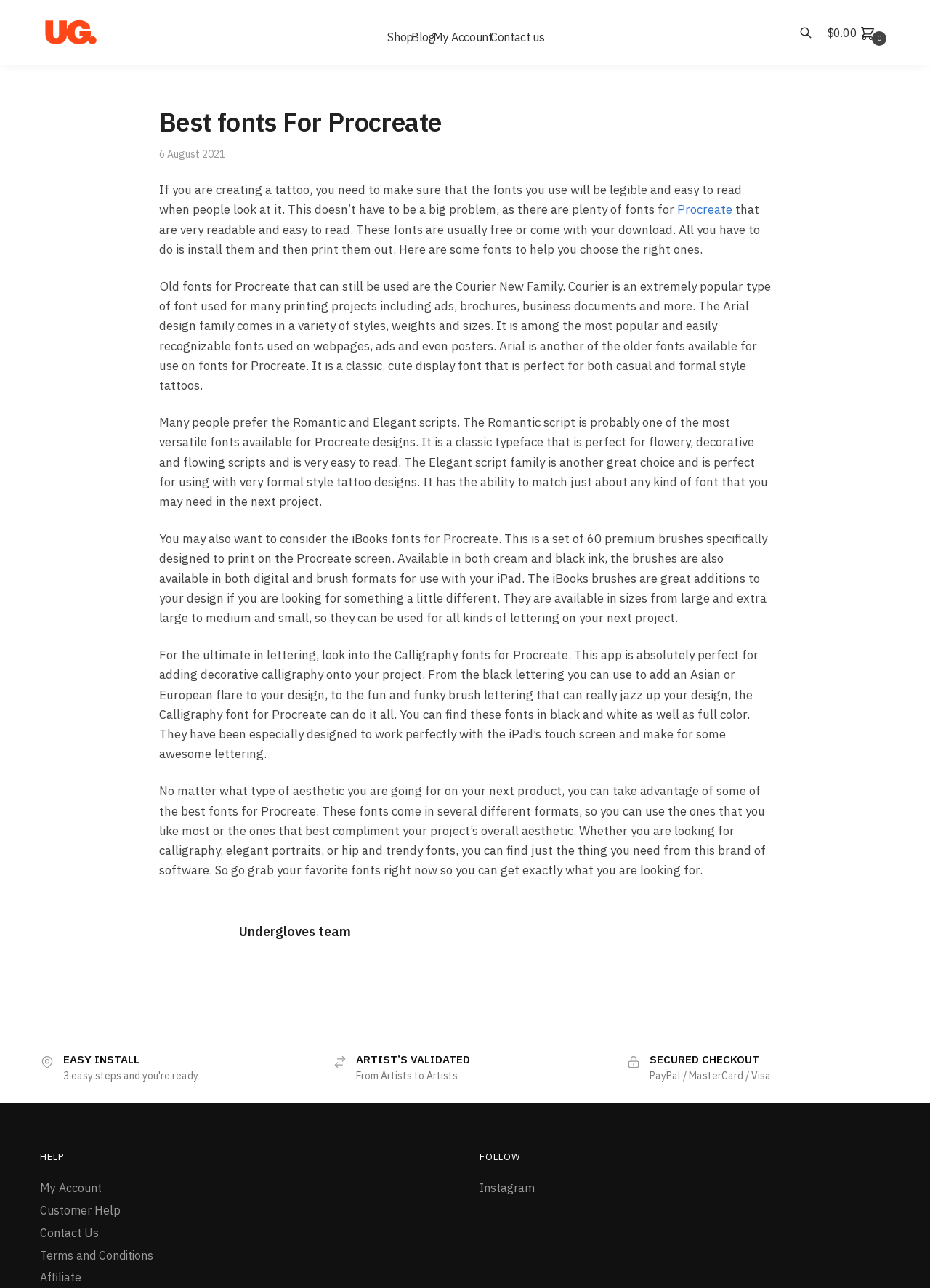Please identify the bounding box coordinates of the element on the webpage that should be clicked to follow this instruction: "Click on the 'Shop' link". The bounding box coordinates should be given as four float numbers between 0 and 1, formatted as [left, top, right, bottom].

[0.388, 0.0, 0.424, 0.051]